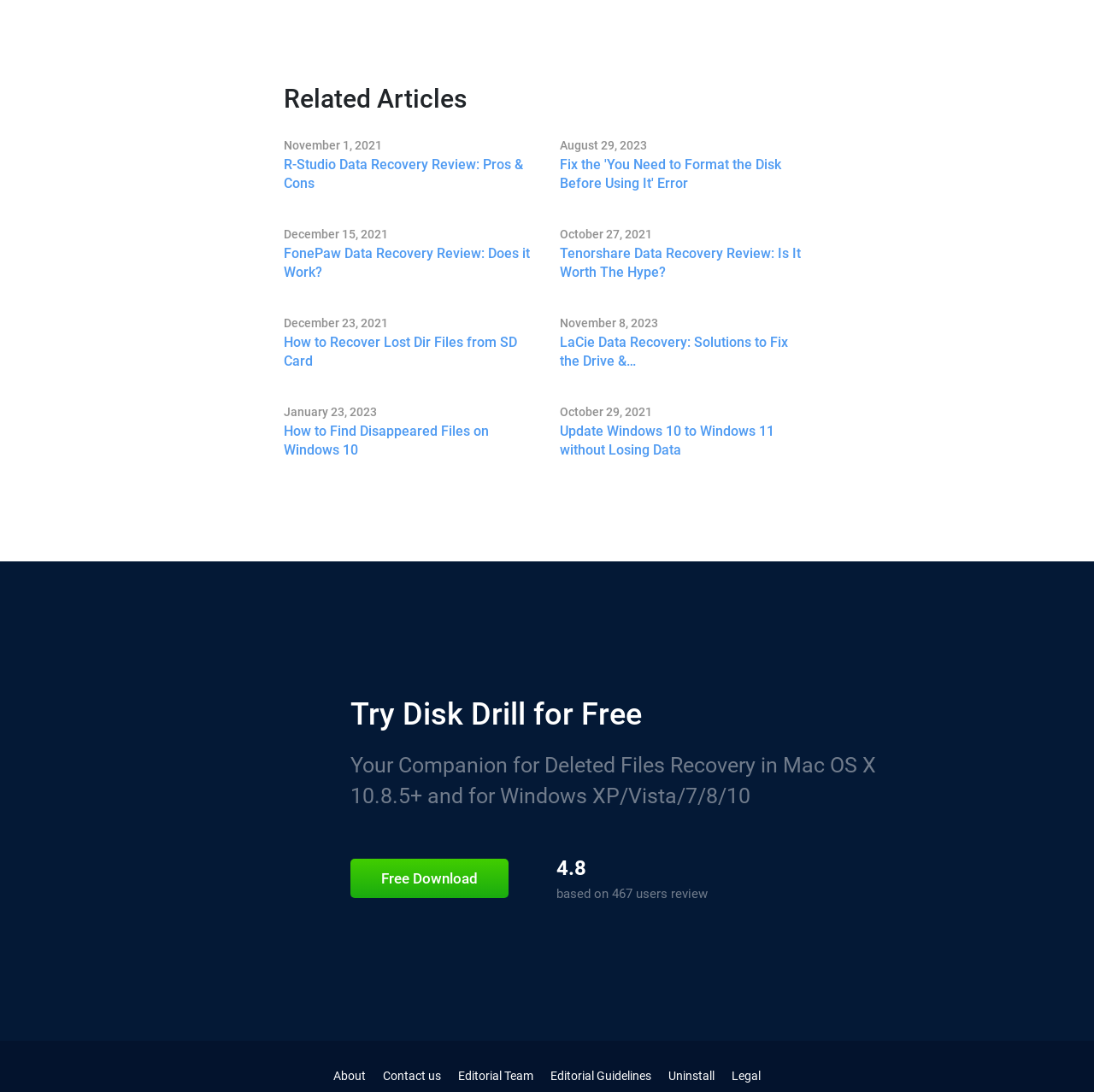Identify the bounding box coordinates of the specific part of the webpage to click to complete this instruction: "Click on 'R-Studio Data Recovery Review: Pros & Cons'".

[0.259, 0.142, 0.488, 0.177]